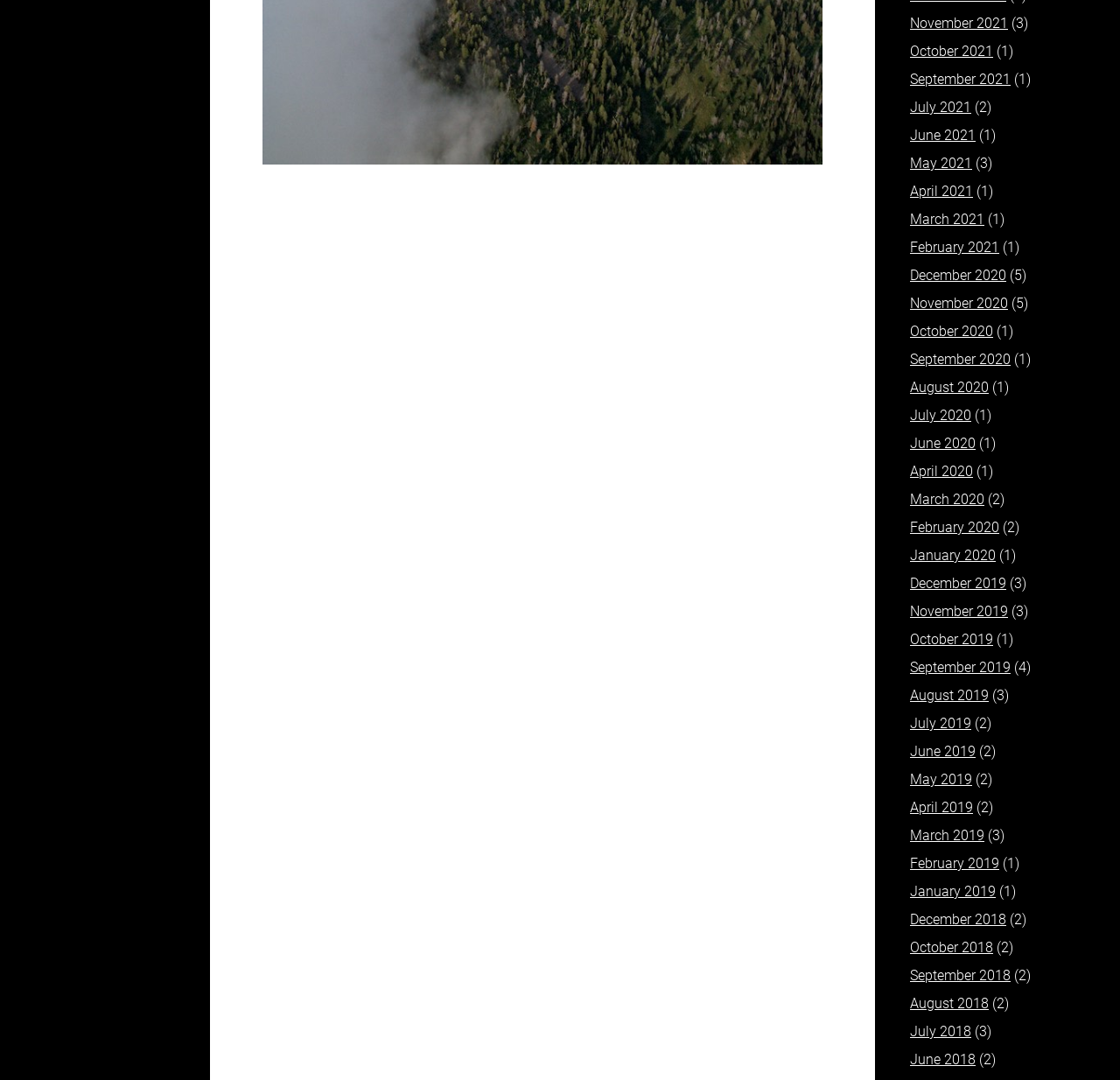Highlight the bounding box coordinates of the region I should click on to meet the following instruction: "View November 2021".

[0.812, 0.014, 0.9, 0.029]